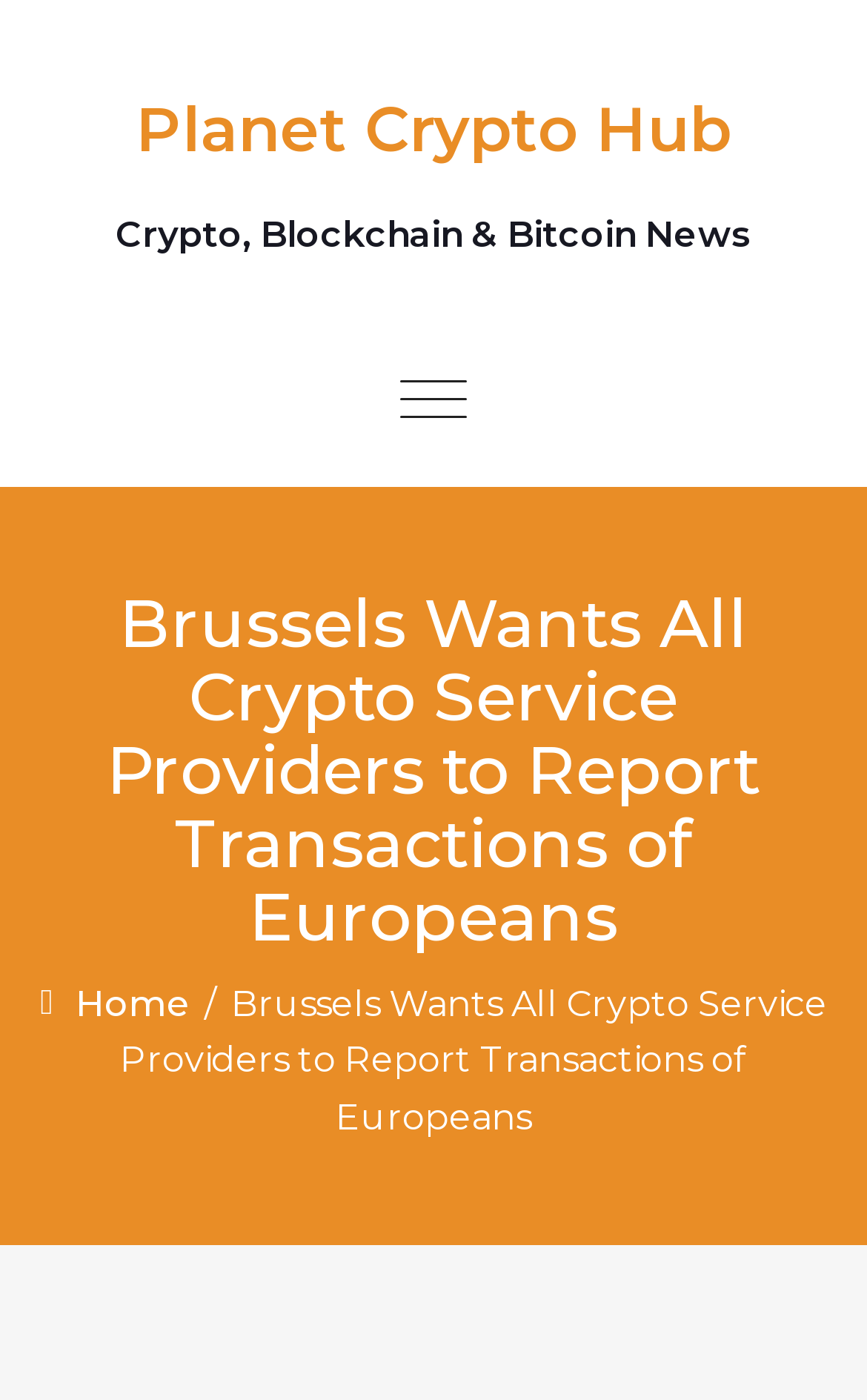Identify the bounding box coordinates for the UI element described as: "Toggle navigation".

[0.459, 0.222, 0.541, 0.347]